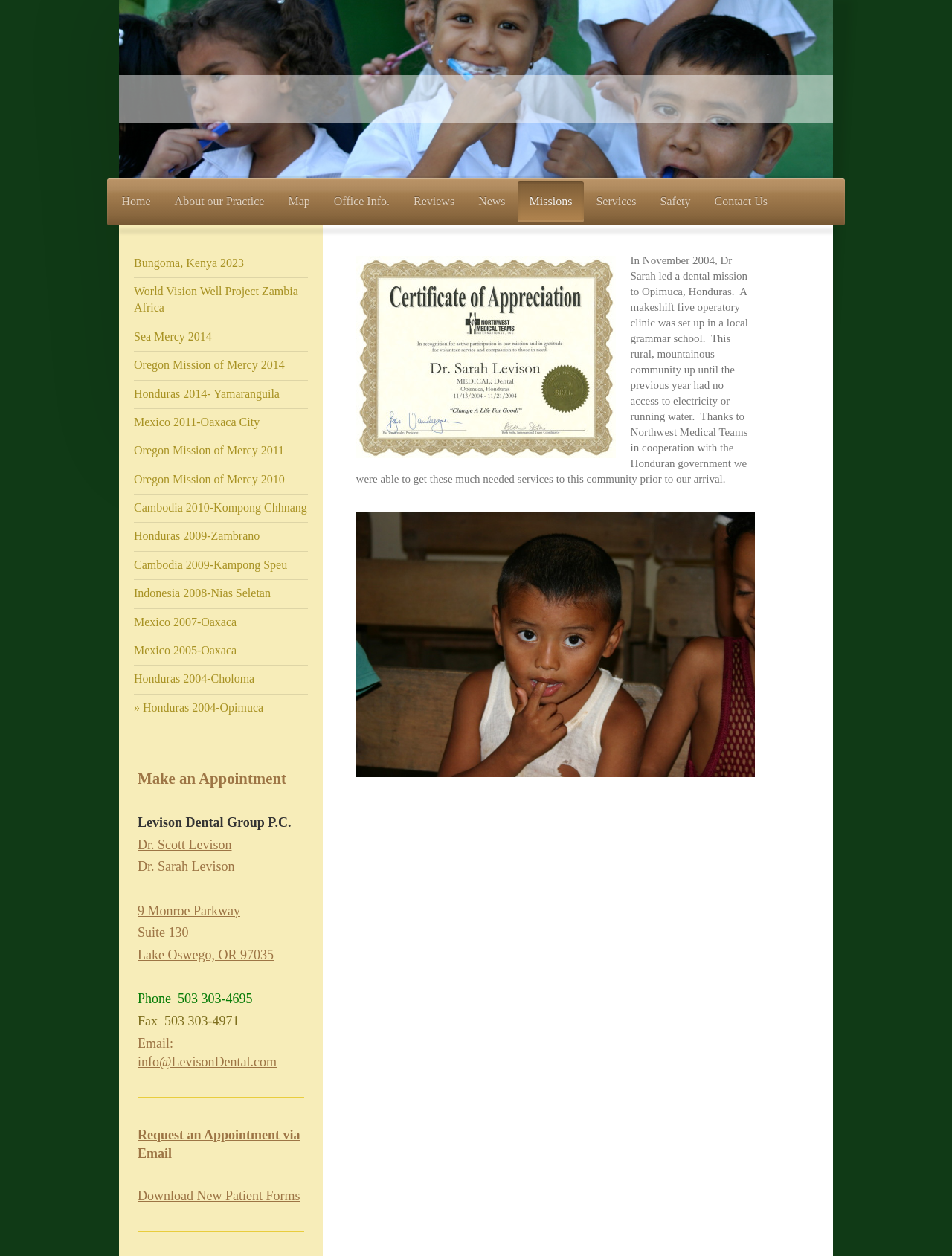Locate the bounding box coordinates of the element that should be clicked to fulfill the instruction: "Read about the dental mission to Opimuca, Honduras".

[0.374, 0.202, 0.786, 0.386]